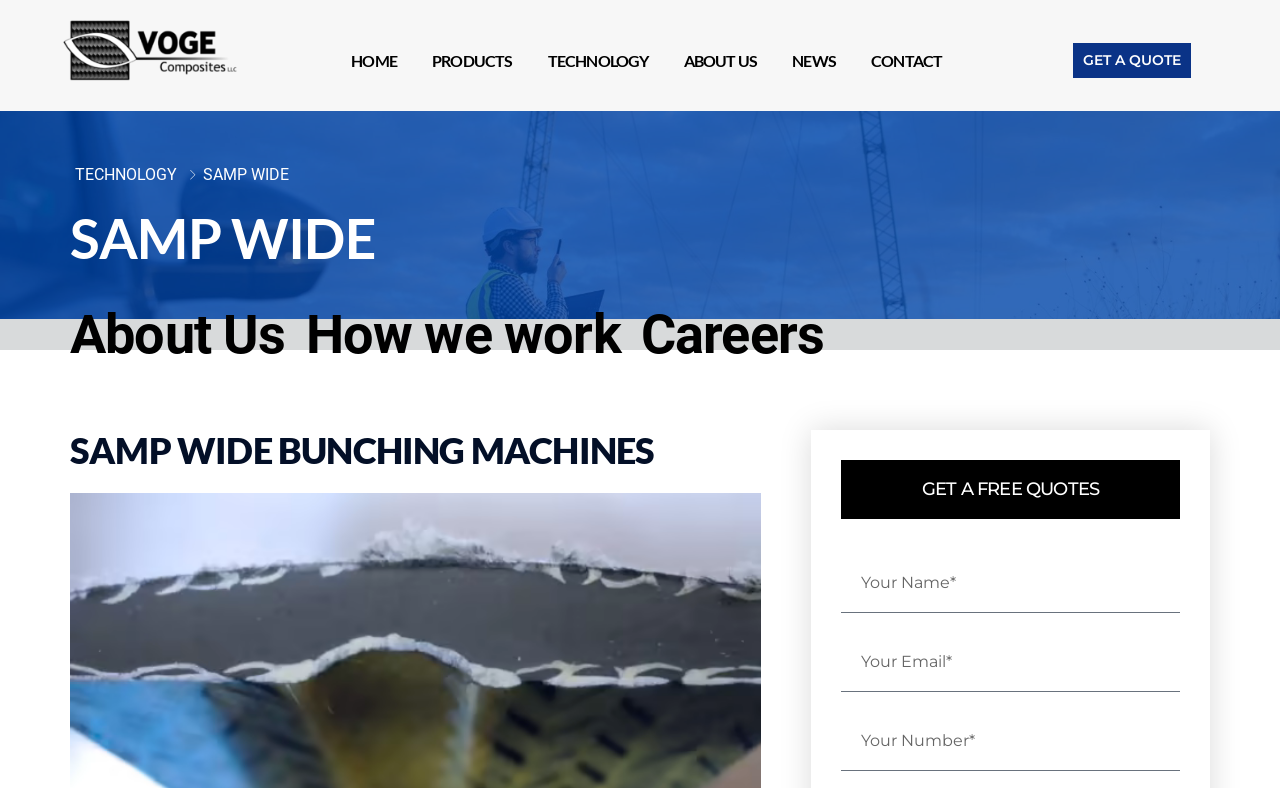Please predict the bounding box coordinates of the element's region where a click is necessary to complete the following instruction: "Click on GET A QUOTE". The coordinates should be represented by four float numbers between 0 and 1, i.e., [left, top, right, bottom].

[0.838, 0.054, 0.93, 0.099]